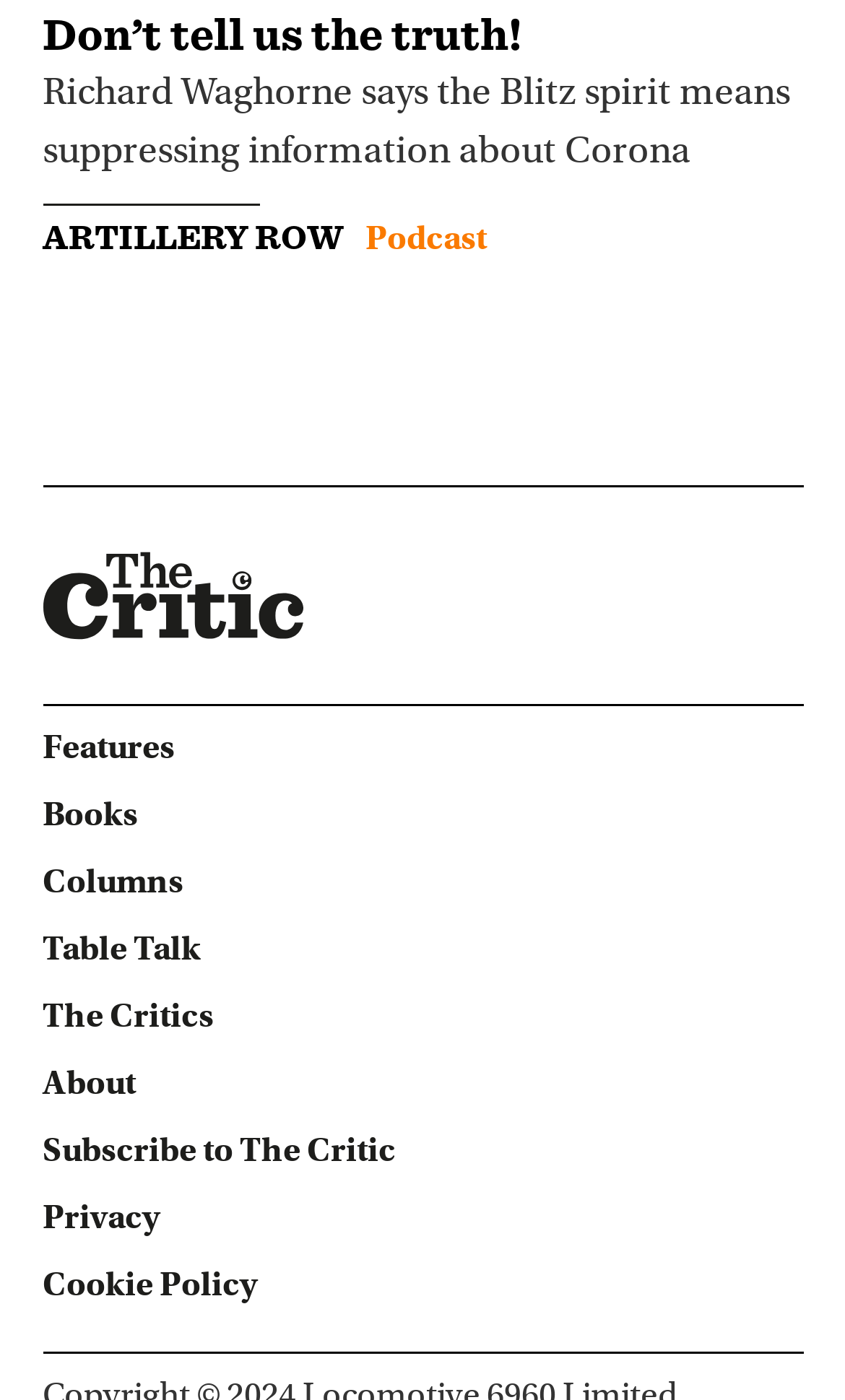Please identify the bounding box coordinates of the area I need to click to accomplish the following instruction: "listen to the Podcast".

[0.432, 0.16, 0.576, 0.185]